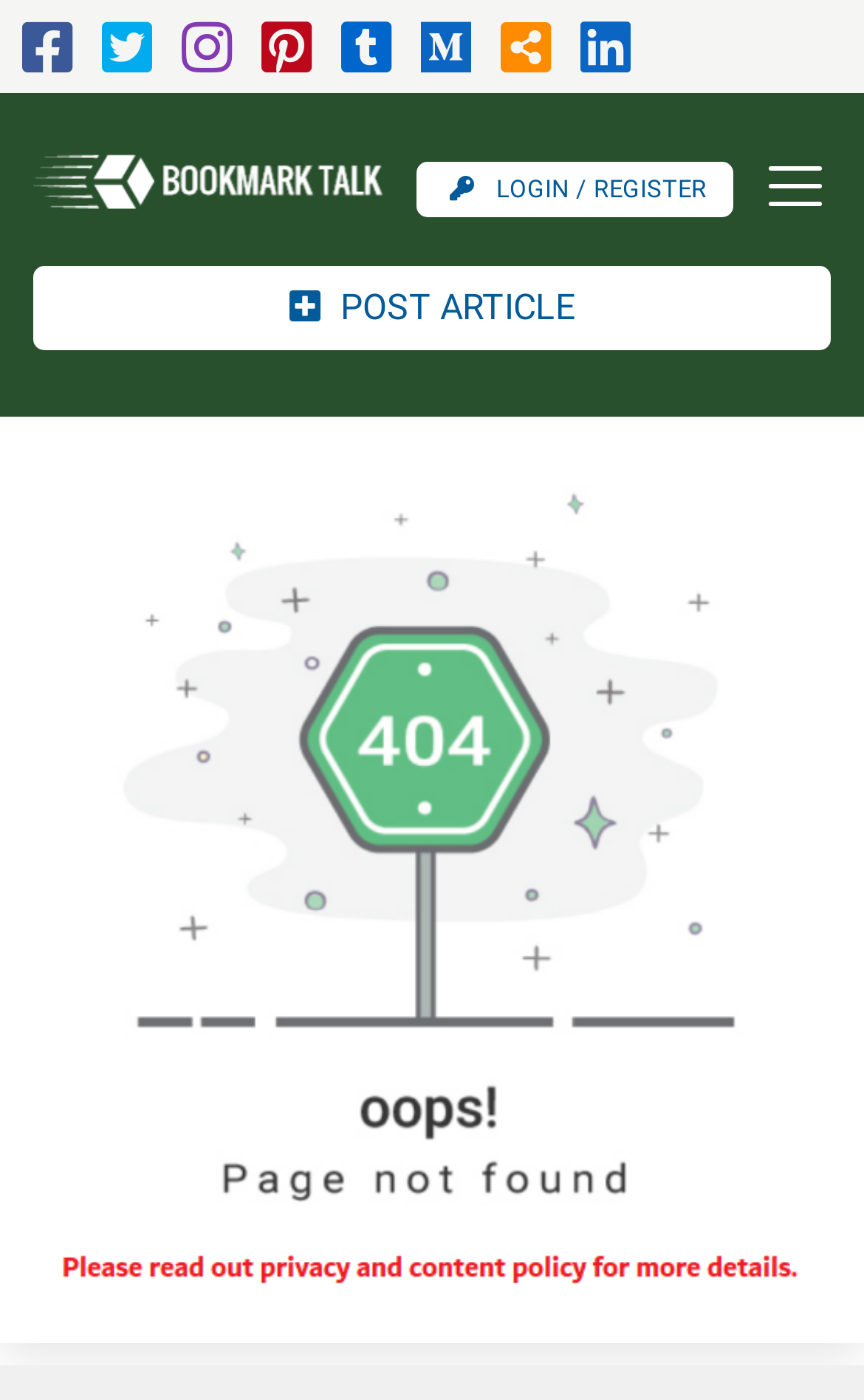Craft a detailed narrative of the webpage's structure and content.

The webpage displays a "Page not found" error message. At the top left, there is a logo of "bookmarktalk.com" accompanied by a series of 9 social media icons, each represented by a unique symbol, aligned horizontally. 

Below the logo, there is a "LOGIN / REGISTER" button on the right side. Next to it, a "Toggle navigation" button is located, which controls the navigation menu. 

The main content of the page is an "Error Page" image, taking up most of the page's space. Above the image, there is a "POST ARTICLE" button located at the top left.